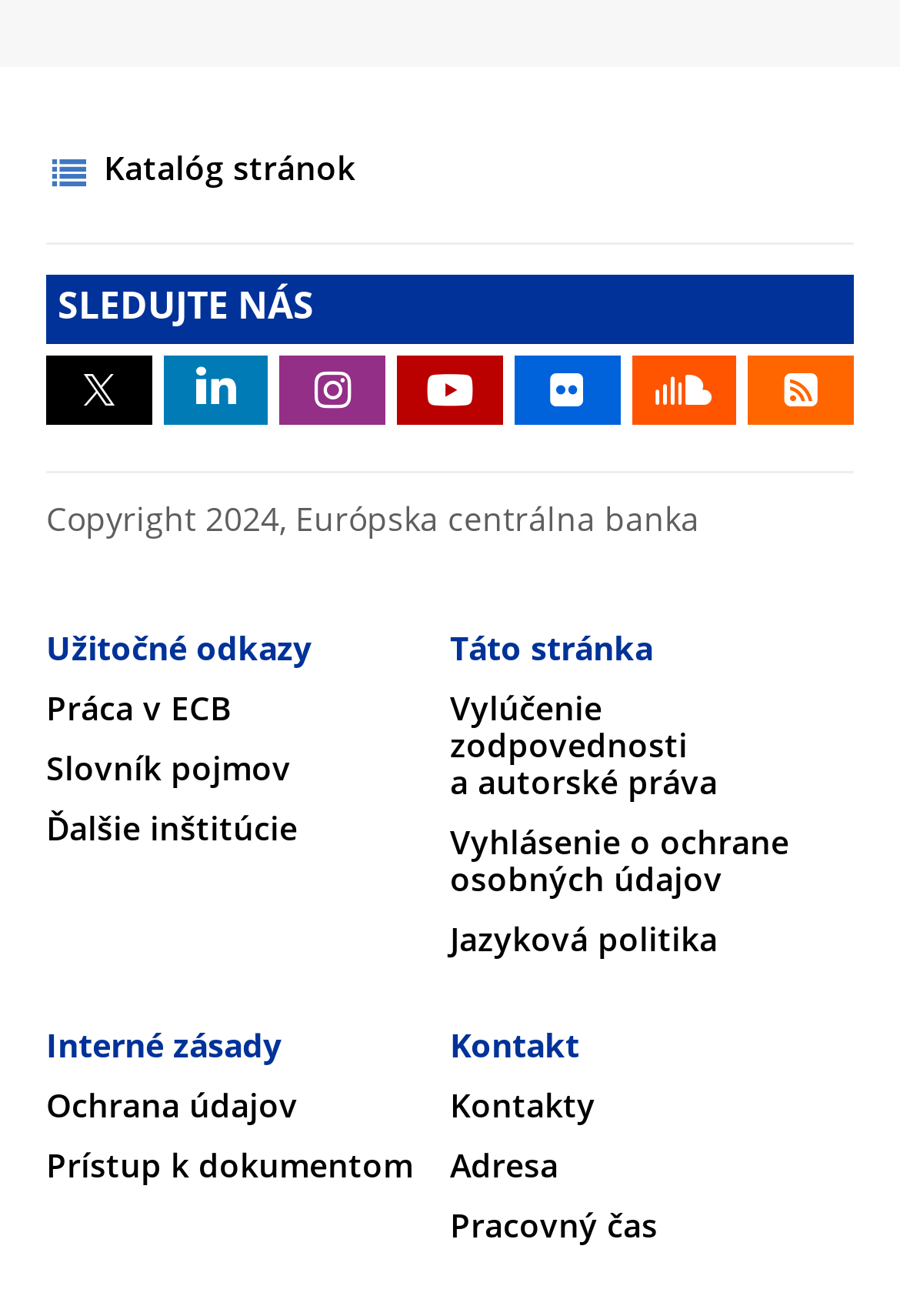Determine the bounding box coordinates of the element's region needed to click to follow the instruction: "open the PDF document". Provide these coordinates as four float numbers between 0 and 1, formatted as [left, top, right, bottom].

None